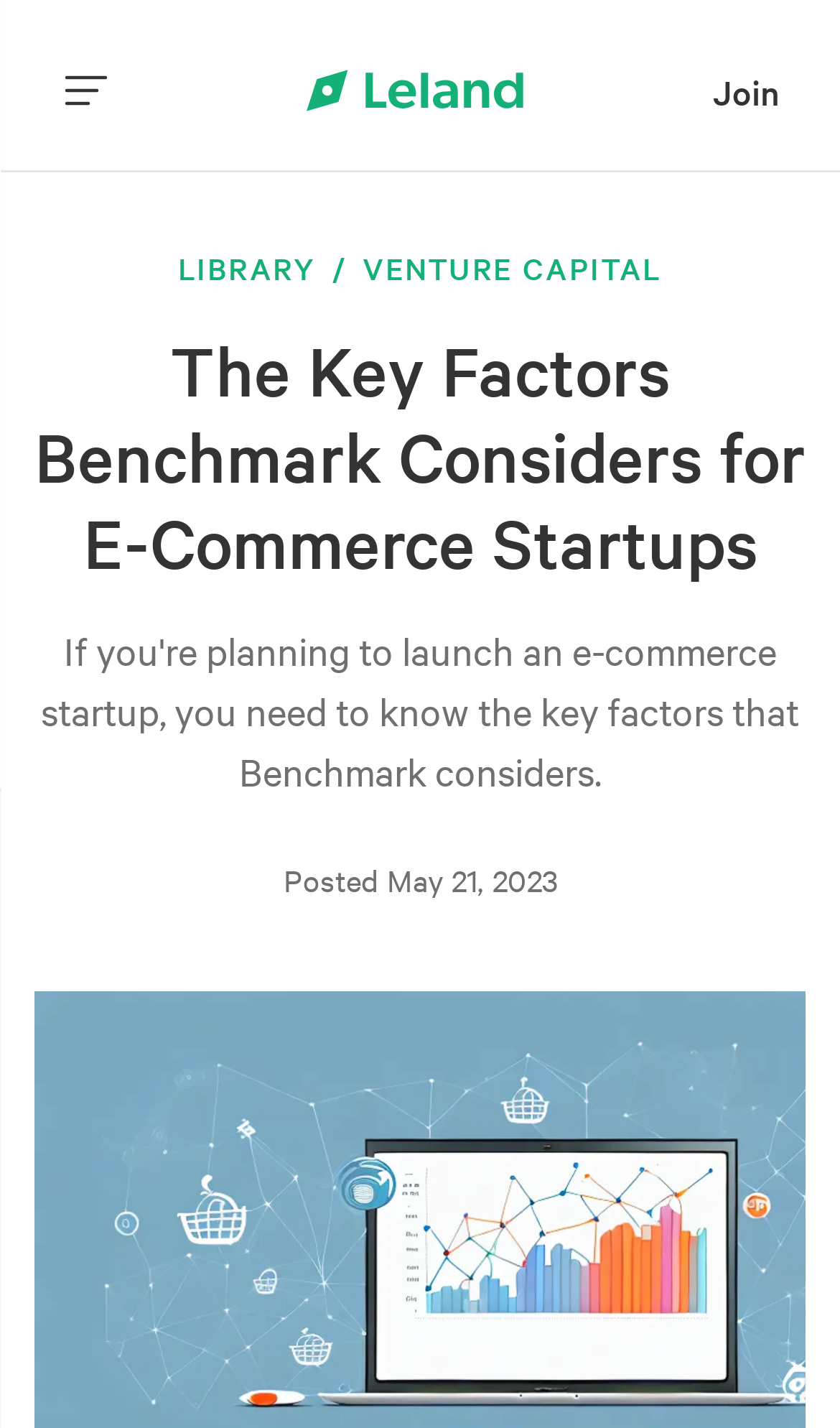Identify the bounding box of the UI element described as follows: "parent_node: Join". Provide the coordinates as four float numbers in the range of 0 to 1 [left, top, right, bottom].

[0.041, 0.027, 0.164, 0.1]